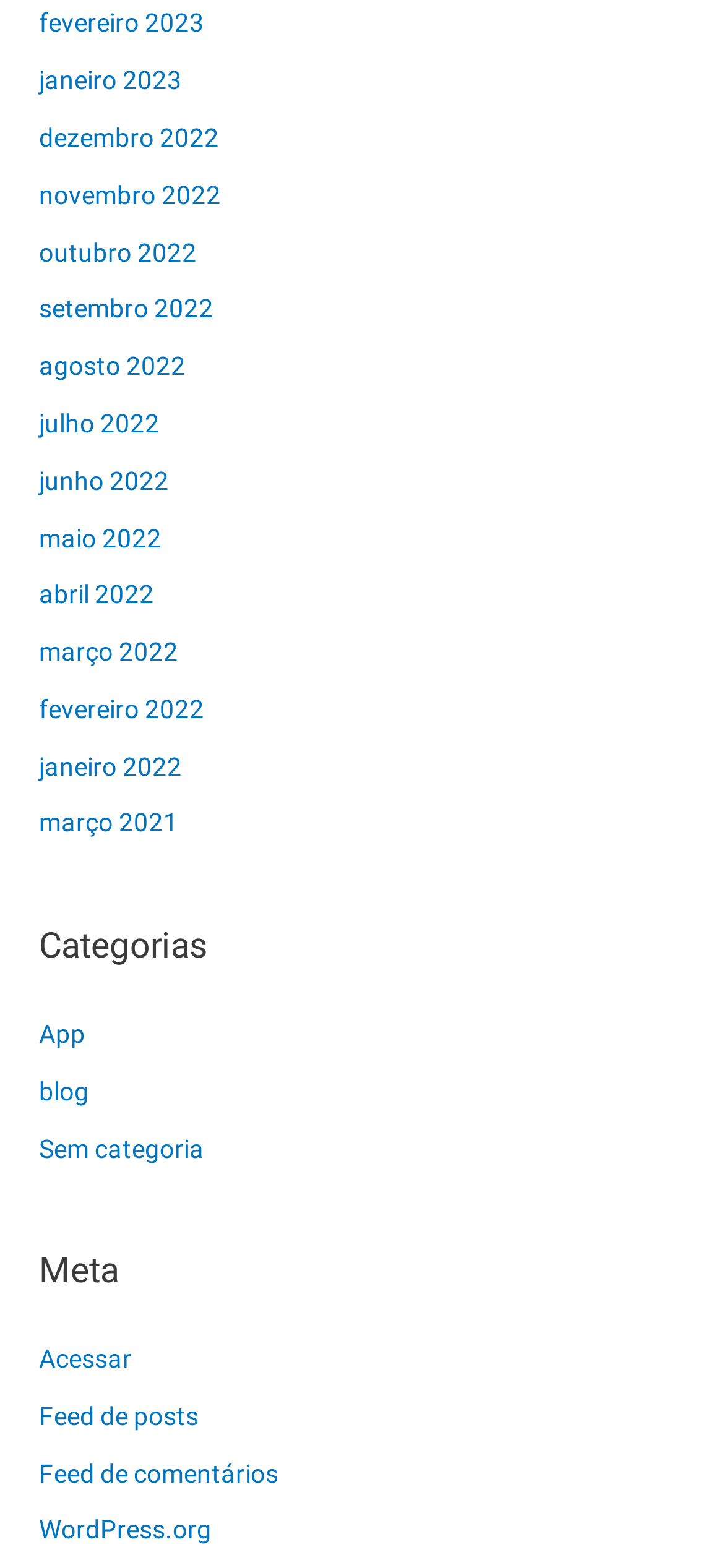Please identify the bounding box coordinates of the element on the webpage that should be clicked to follow this instruction: "view julho 2022". The bounding box coordinates should be given as four float numbers between 0 and 1, formatted as [left, top, right, bottom].

[0.054, 0.26, 0.221, 0.279]